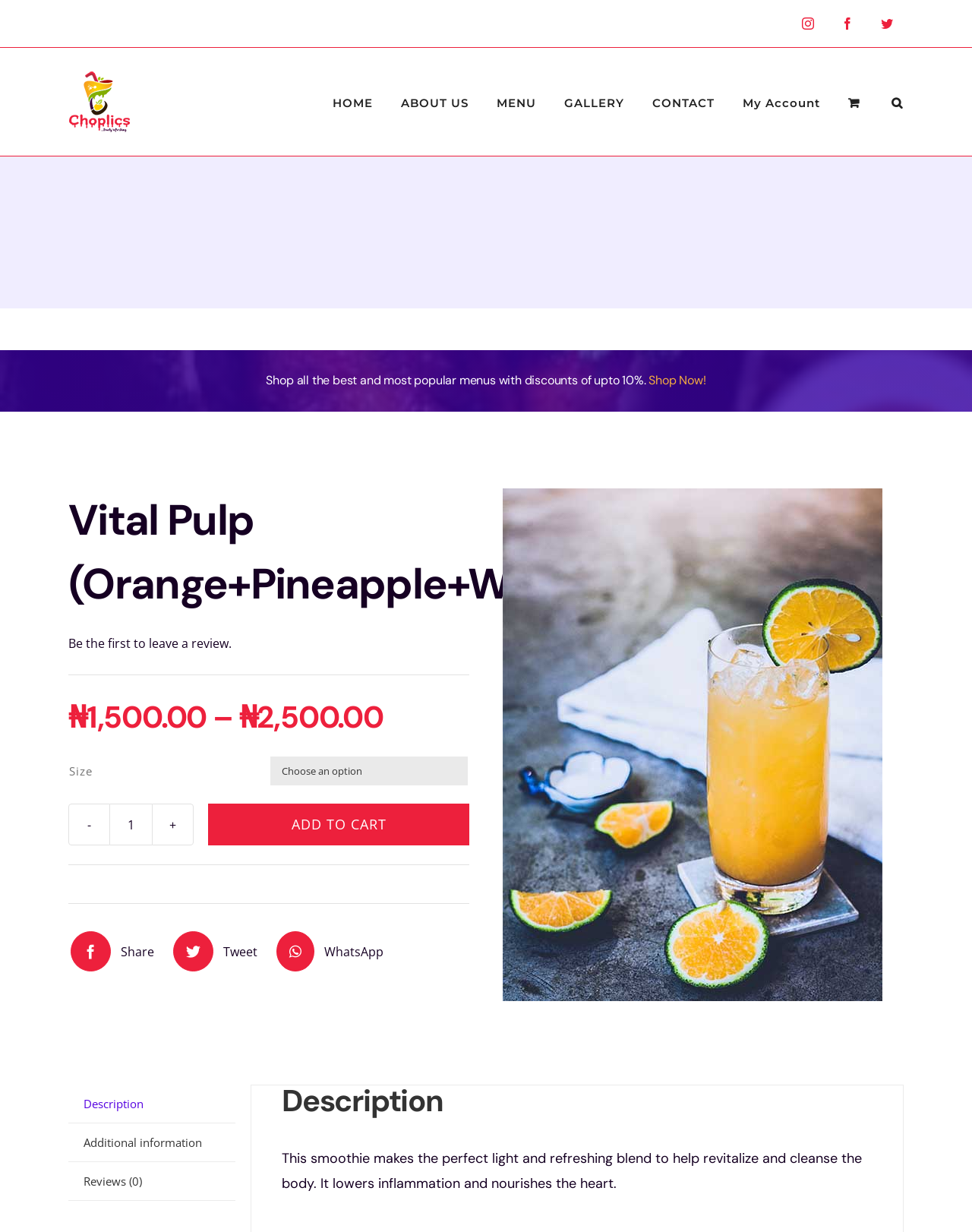Determine the bounding box coordinates of the target area to click to execute the following instruction: "Click the Instagram link."

[0.815, 0.006, 0.848, 0.032]